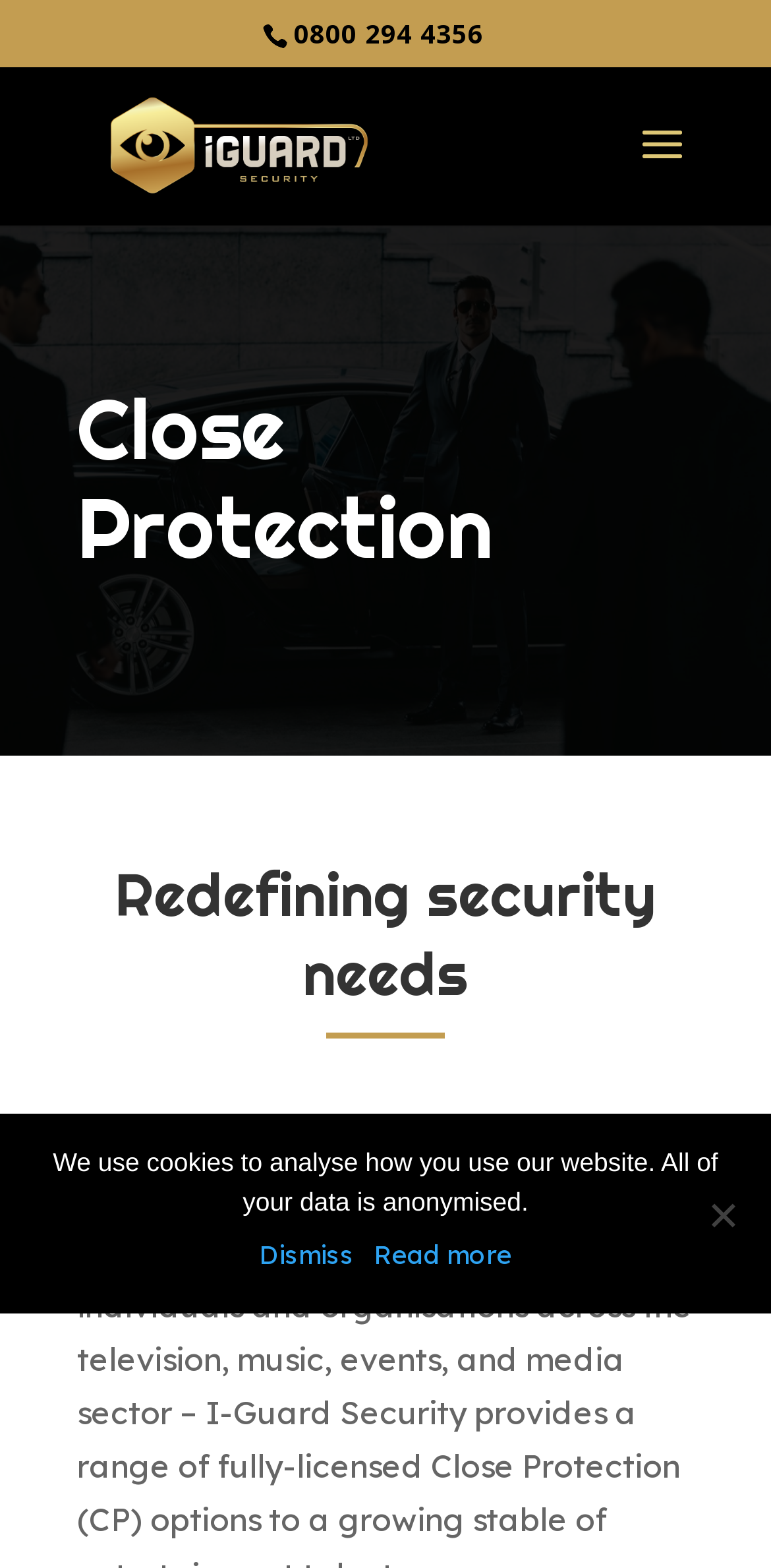Using the provided element description "alt="i-Guard Security"", determine the bounding box coordinates of the UI element.

[0.11, 0.078, 0.51, 0.103]